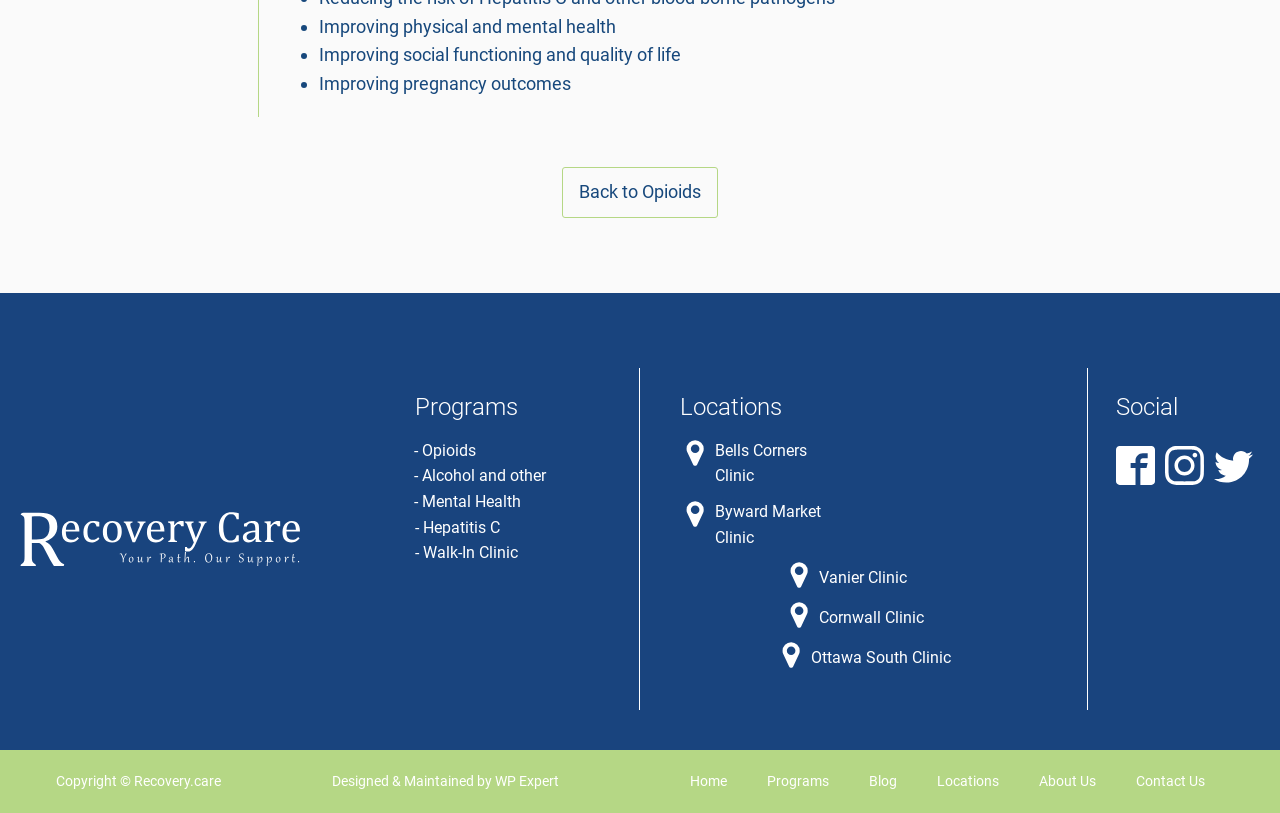Provide the bounding box coordinates for the UI element that is described by this text: "Marijuana Addiction Questions". The coordinates should be in the form of four float numbers between 0 and 1: [left, top, right, bottom].

None